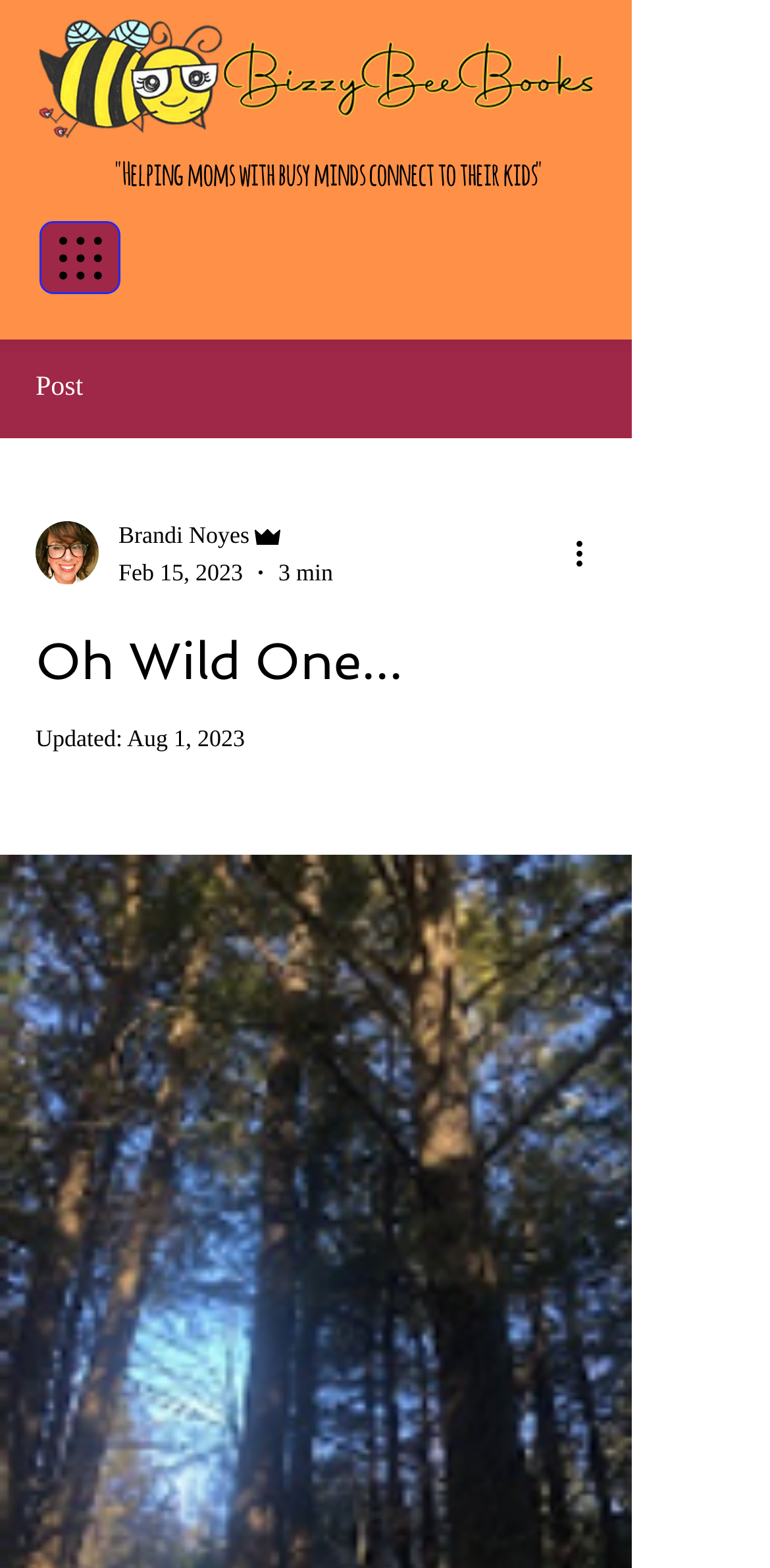What is the purpose of this website?
Look at the image and answer the question with a single word or phrase.

Helping moms connect to their kids